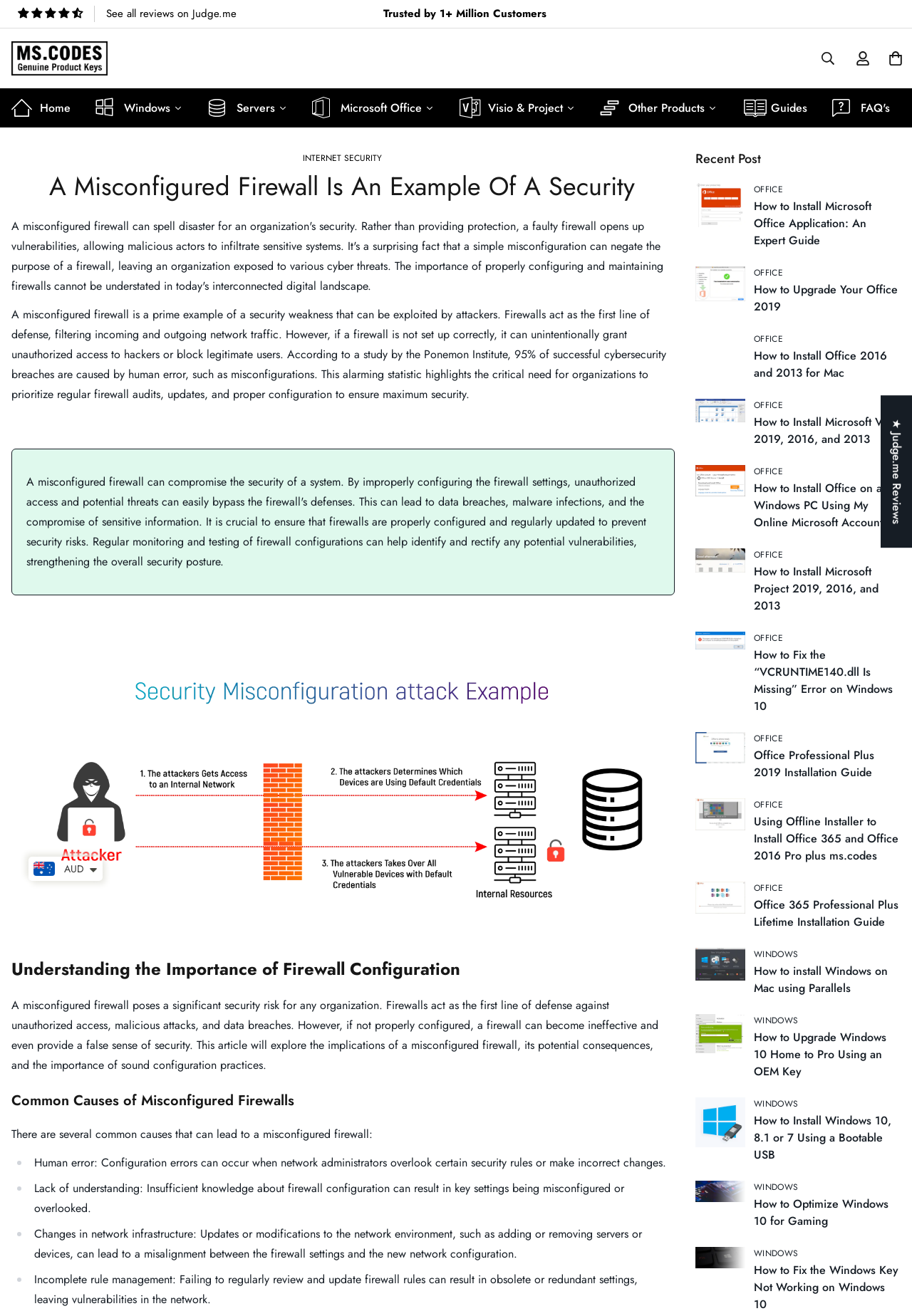Explain in detail what is displayed on the webpage.

This webpage appears to be a blog or article page focused on internet security, specifically discussing the importance of properly configuring firewalls to prevent security breaches. 

At the top of the page, there is a rating system with an average rating of 4.42 stars, accompanied by a link to see all reviews. Below this, there is a header section with a logo and a navigation menu with links to various sections, including "Home", "Windows", "Servers", "Microsoft Office", "Visio & Project", "Other Products", "Guides", and "FAQ's".

The main content of the page is divided into several sections. The first section has a heading "A Misconfigured Firewall Is An Example Of A Security" and discusses the risks of misconfigured firewalls, citing a study by the Ponemon Institute. This section also includes an image related to the topic.

The next section, "Understanding the Importance of Firewall Configuration", explains the significance of proper firewall configuration in preventing security breaches. This is followed by a section titled "Common Causes of Misconfigured Firewalls", which lists several reasons why firewalls may be misconfigured, including human error, lack of understanding, changes in network infrastructure, and incomplete rule management.

Below these sections, there is a "Recent Post" section that lists several links to related articles, including guides on installing Microsoft Office applications and fixing errors on Windows 10. Each link is accompanied by a small image and a brief description.

Throughout the page, there are several buttons and links, including a call-to-action button at the bottom right corner of the page. The overall layout of the page is clean and easy to navigate, with clear headings and concise text.